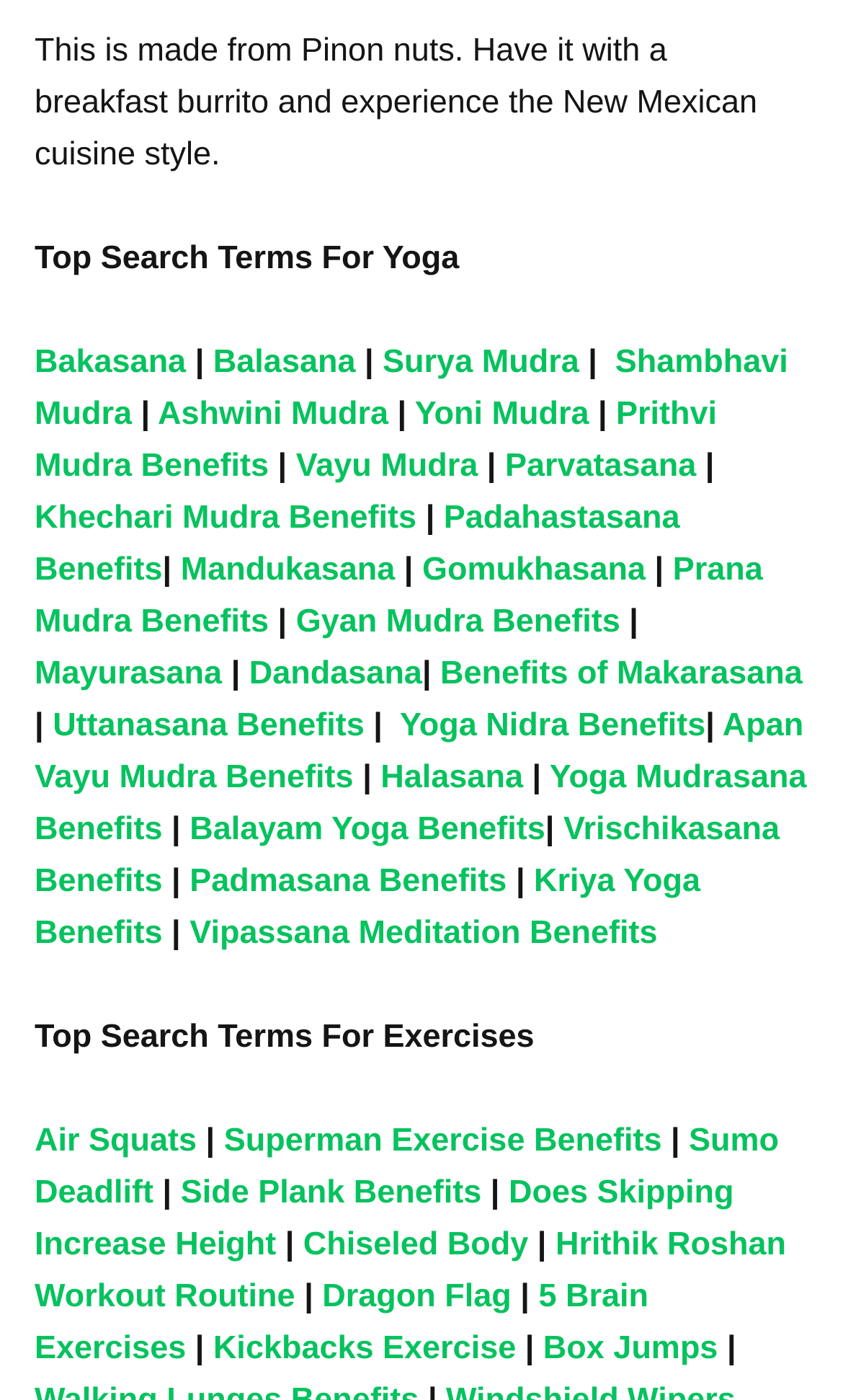Provide the bounding box coordinates of the UI element that matches the description: "Superman Exercise Benefits".

[0.266, 0.802, 0.785, 0.828]